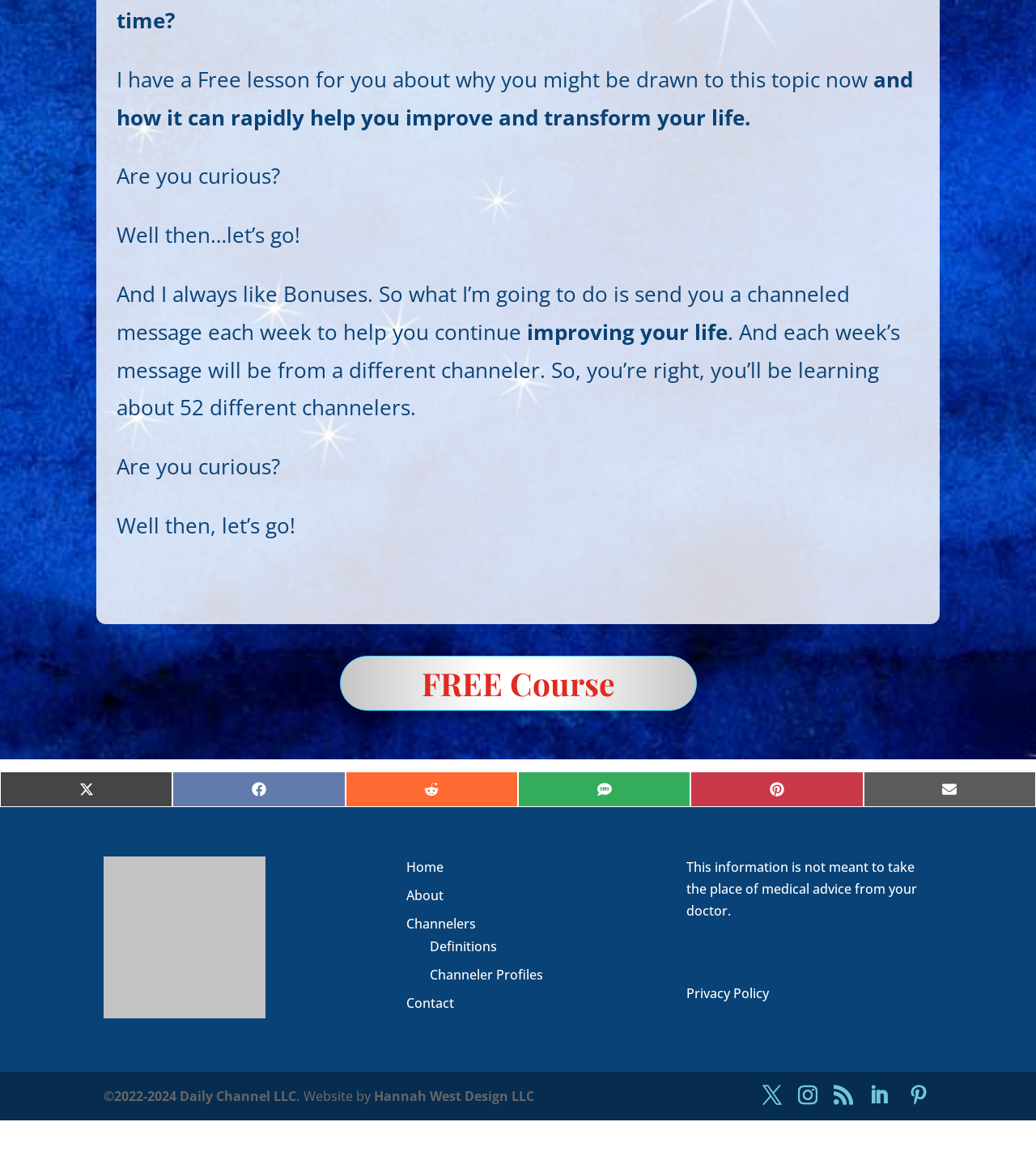How many channelers will you learn about?
Answer with a single word or phrase, using the screenshot for reference.

52